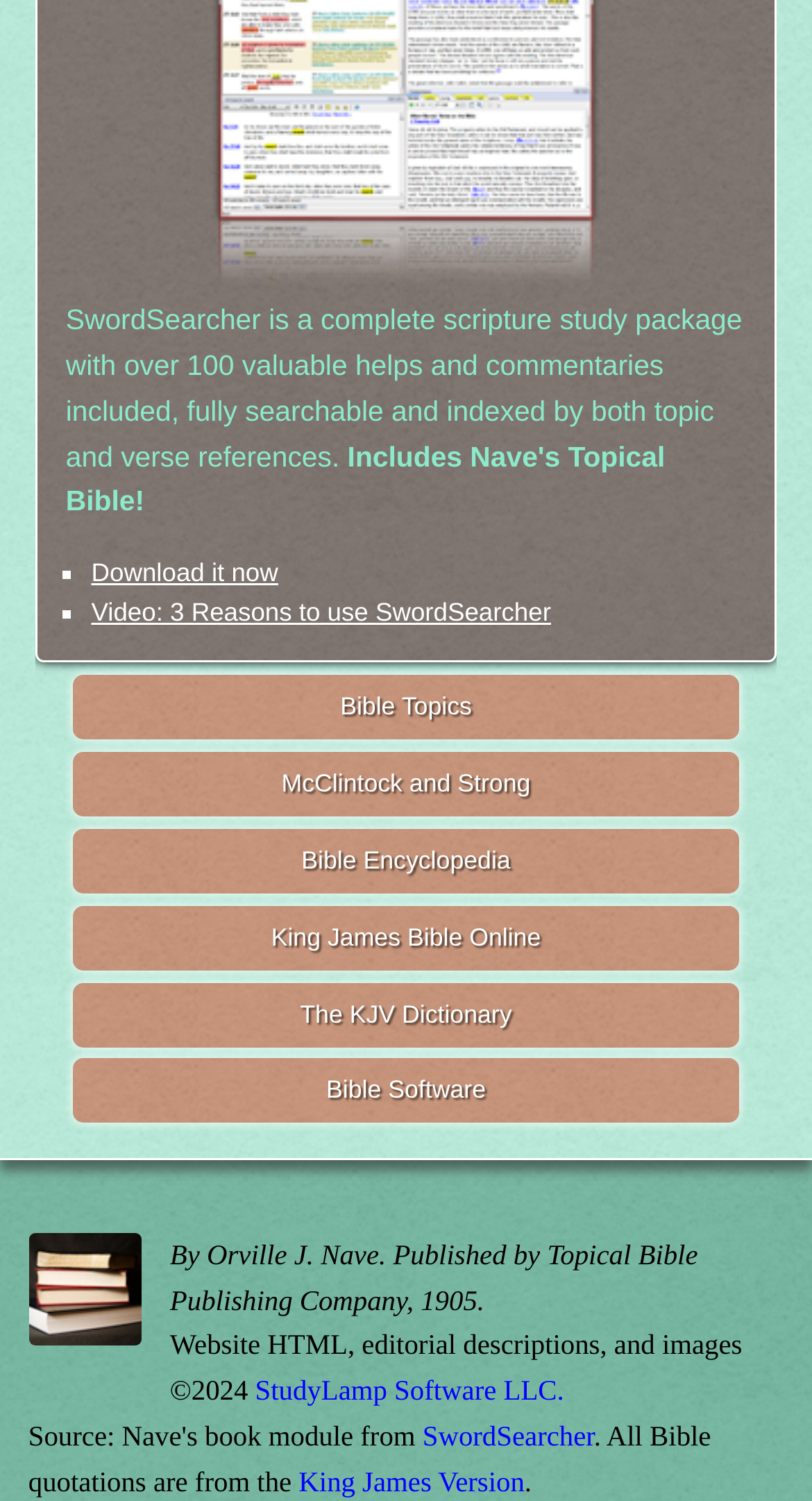Please identify the bounding box coordinates of the element that needs to be clicked to execute the following command: "Watch video about 3 reasons to use SwordSearcher". Provide the bounding box using four float numbers between 0 and 1, formatted as [left, top, right, bottom].

[0.112, 0.399, 0.679, 0.418]